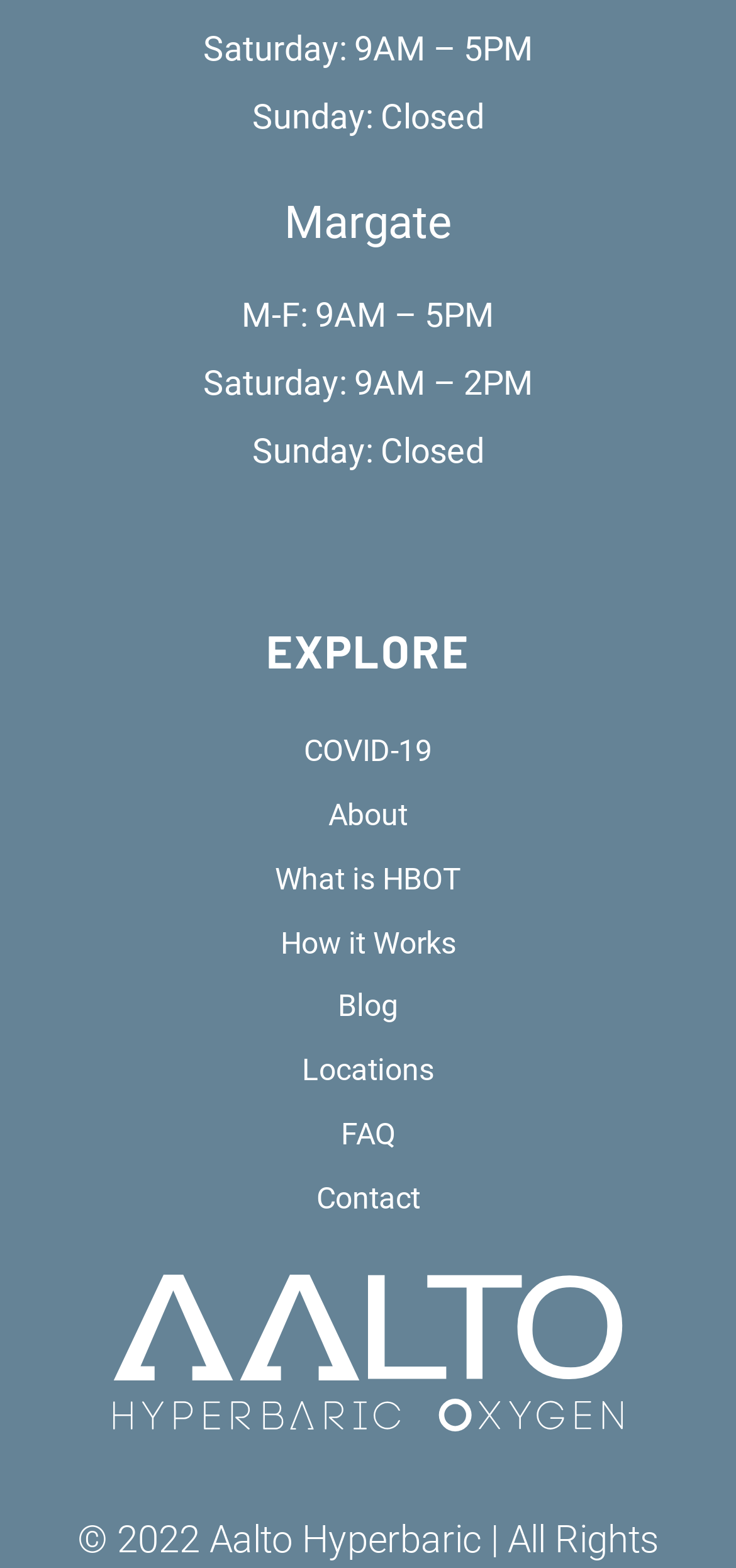Could you provide the bounding box coordinates for the portion of the screen to click to complete this instruction: "Contact us"?

[0.077, 0.748, 0.923, 0.788]